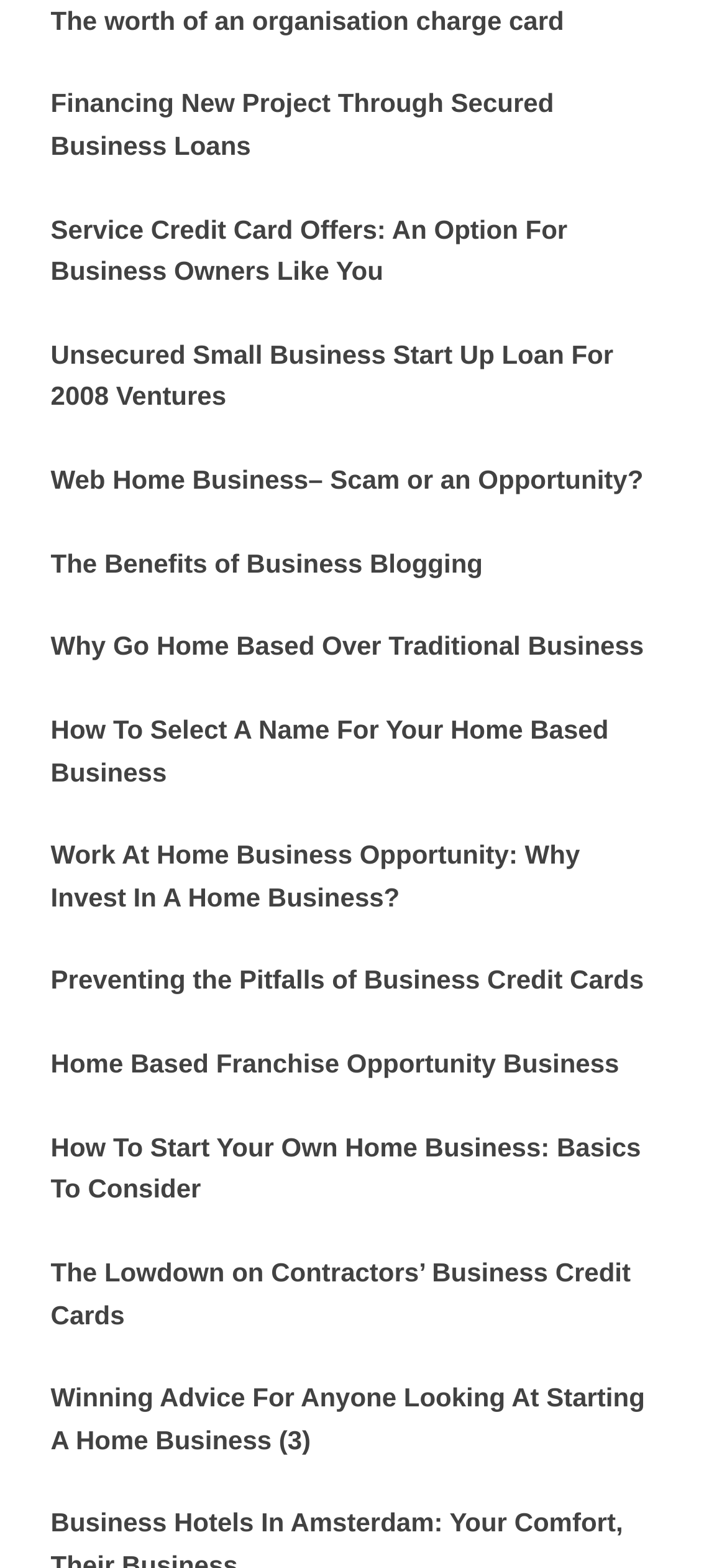How many links are on the webpage?
Please provide a single word or phrase as the answer based on the screenshot.

17